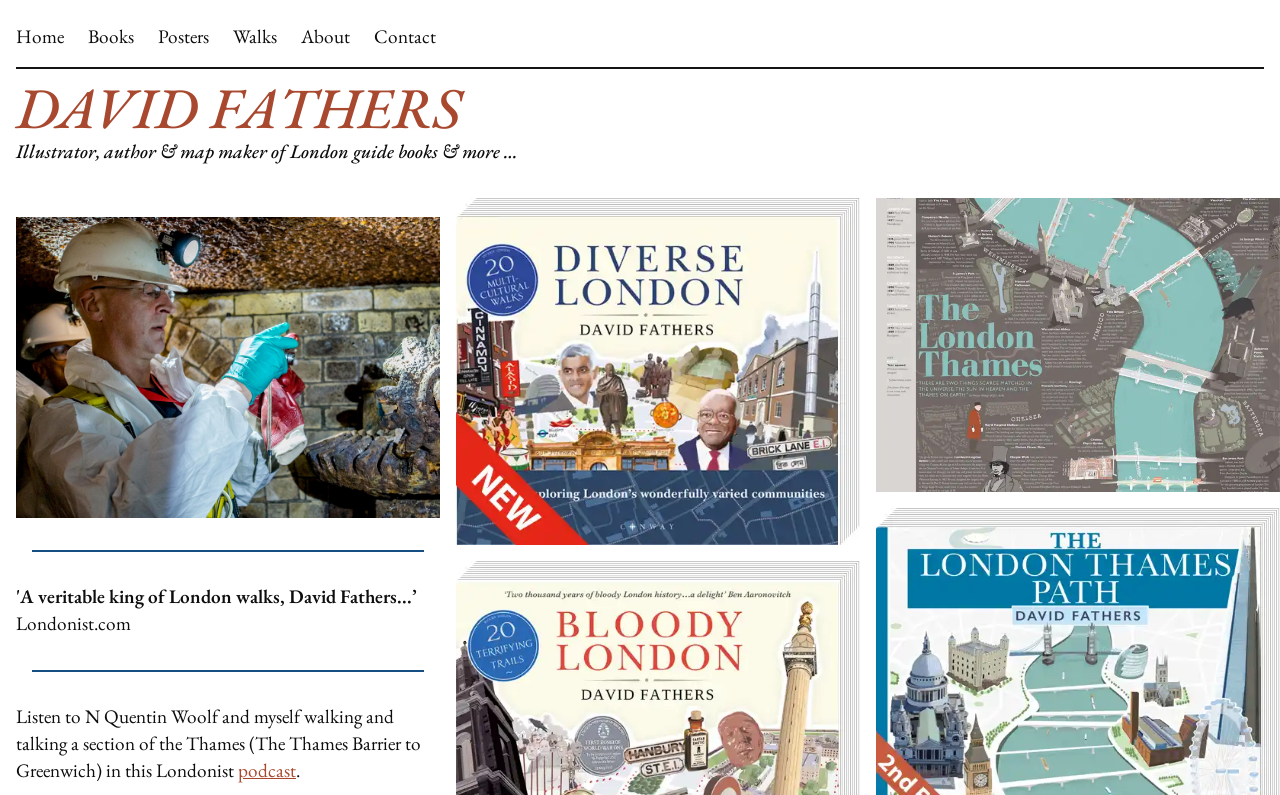Identify the bounding box coordinates of the clickable region necessary to fulfill the following instruction: "view books". The bounding box coordinates should be four float numbers between 0 and 1, i.e., [left, top, right, bottom].

[0.062, 0.02, 0.117, 0.084]